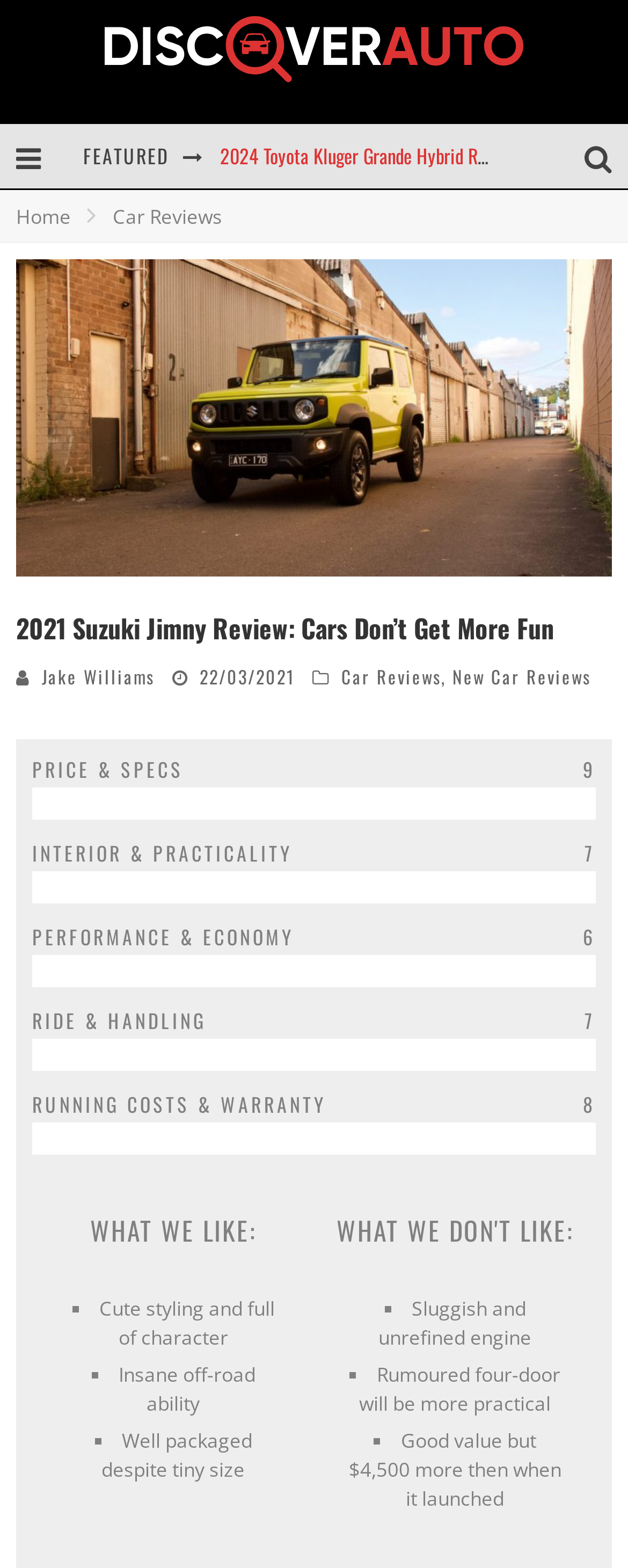Pinpoint the bounding box coordinates of the element to be clicked to execute the instruction: "View the author's profile".

[0.067, 0.423, 0.246, 0.44]